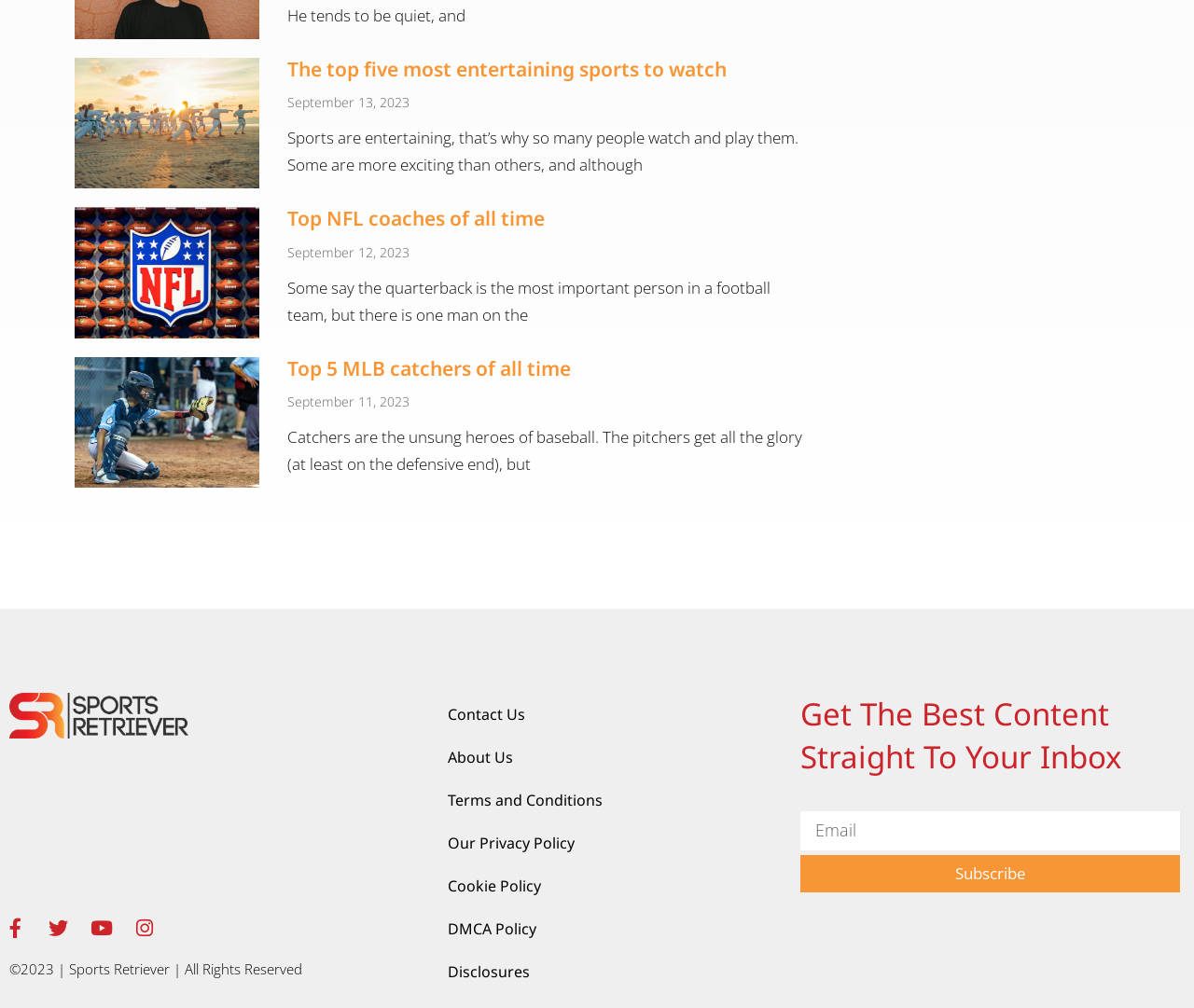Find the bounding box coordinates of the clickable area that will achieve the following instruction: "Click on the link to read about the top five most entertaining sports to watch".

[0.24, 0.056, 0.608, 0.081]